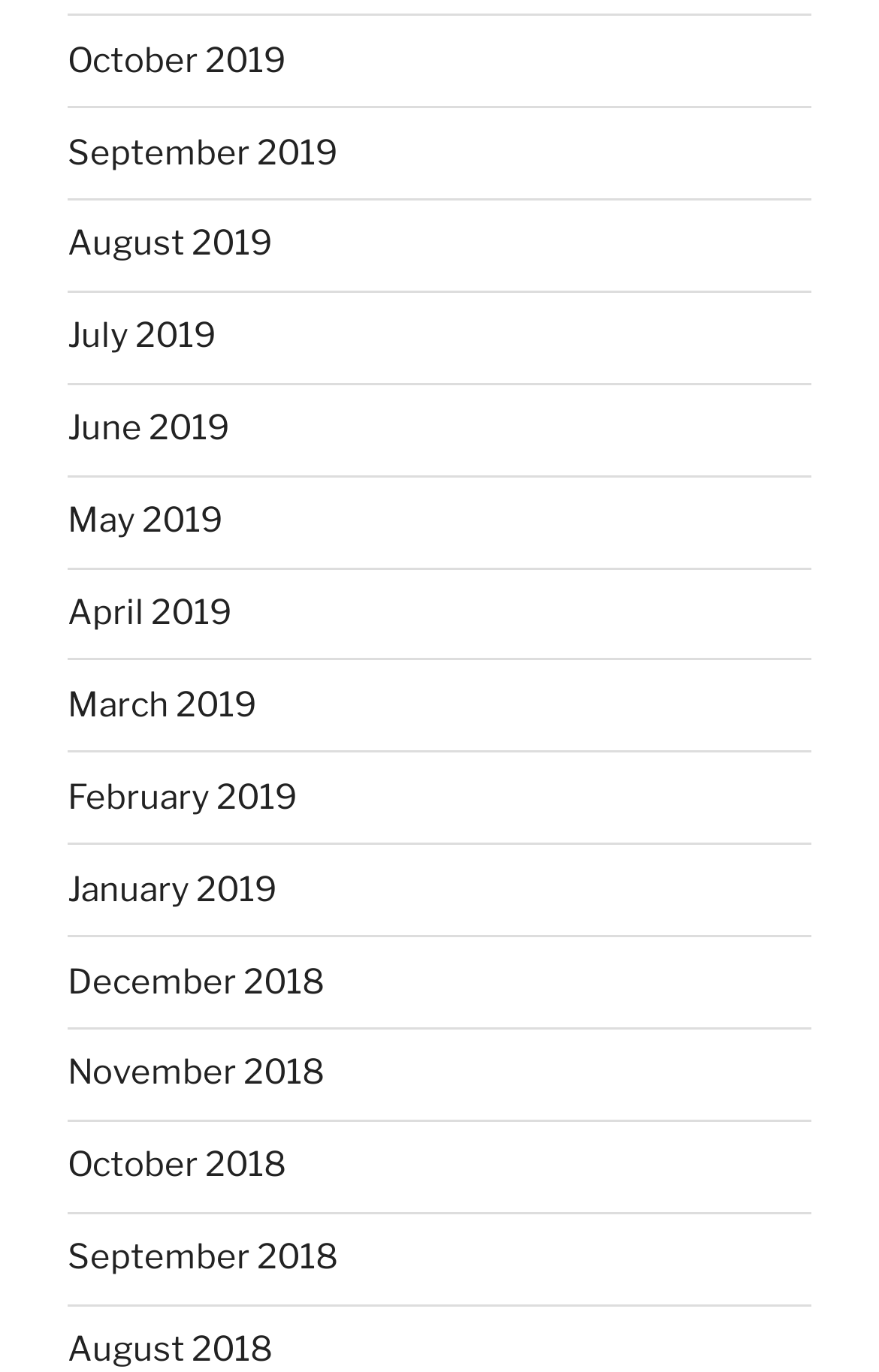Using details from the image, please answer the following question comprehensively:
Are the months listed in chronological order?

I looked at the list of links and found that the months are listed in chronological order, from the latest month (October 2019) to the earliest month (August 2018).